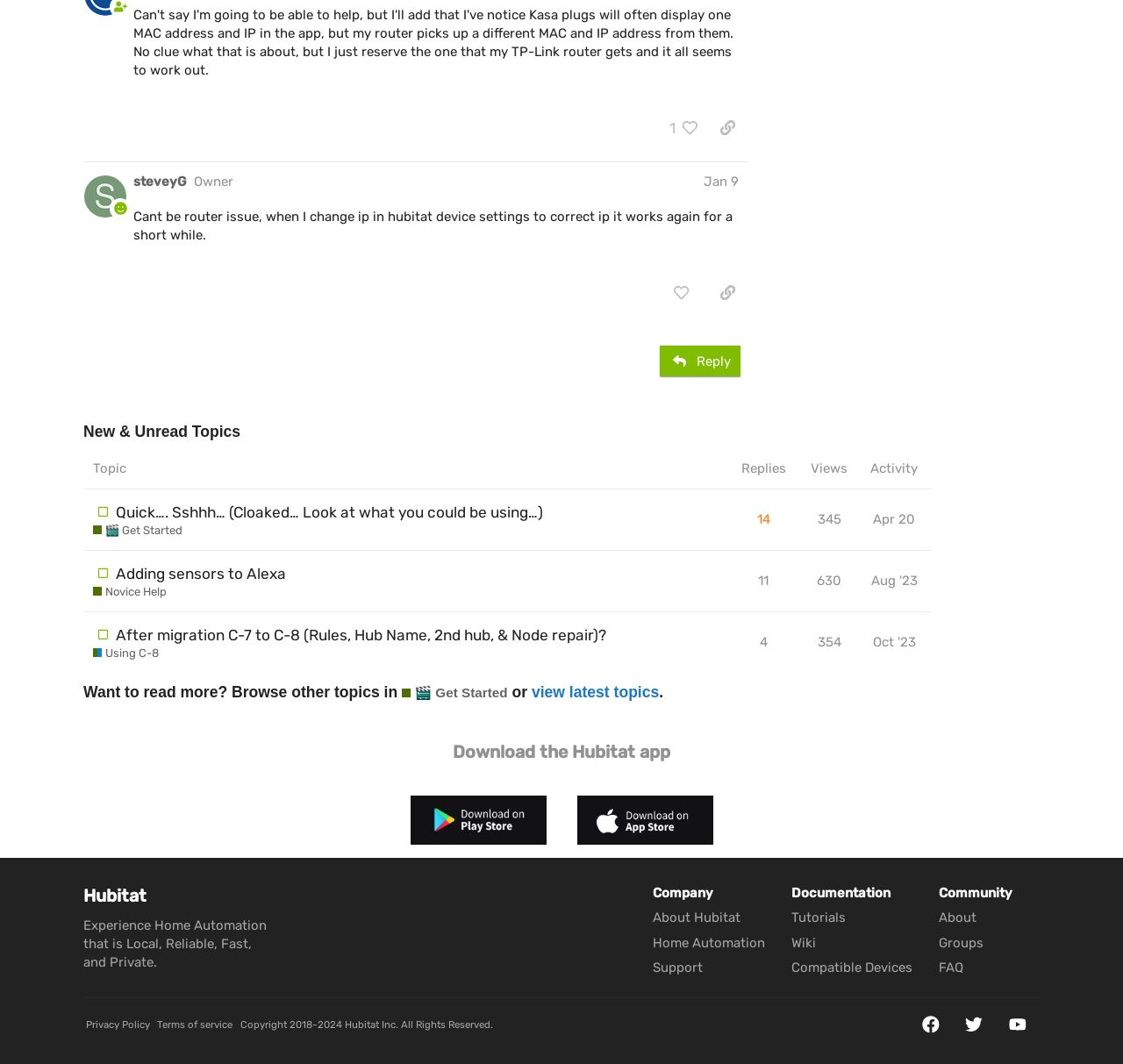Give a succinct answer to this question in a single word or phrase: 
What is the purpose of the 'Reply' button?

to reply to a post